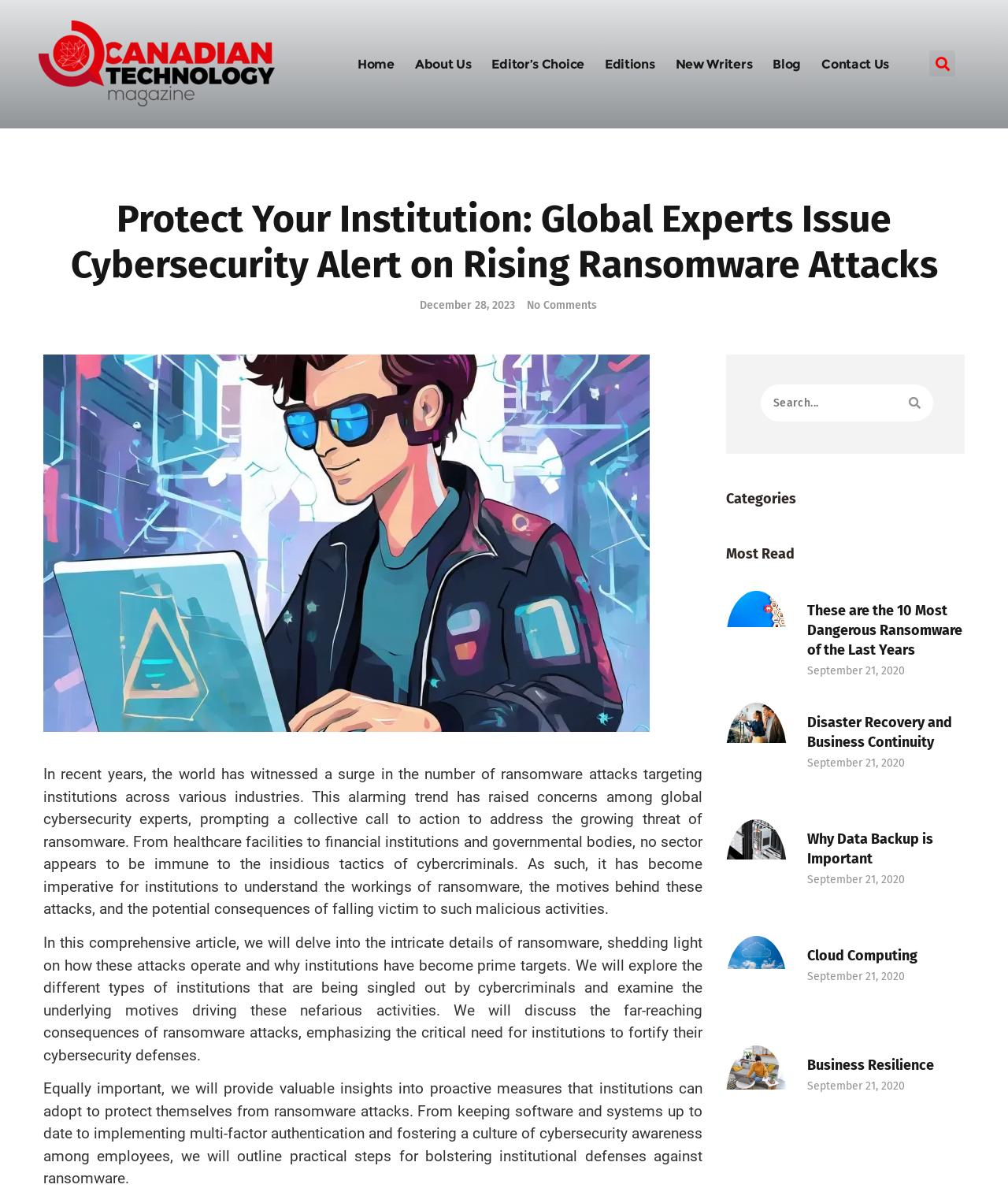What is the name of the magazine?
Based on the image, give a concise answer in the form of a single word or short phrase.

Canadian Technology Magazine